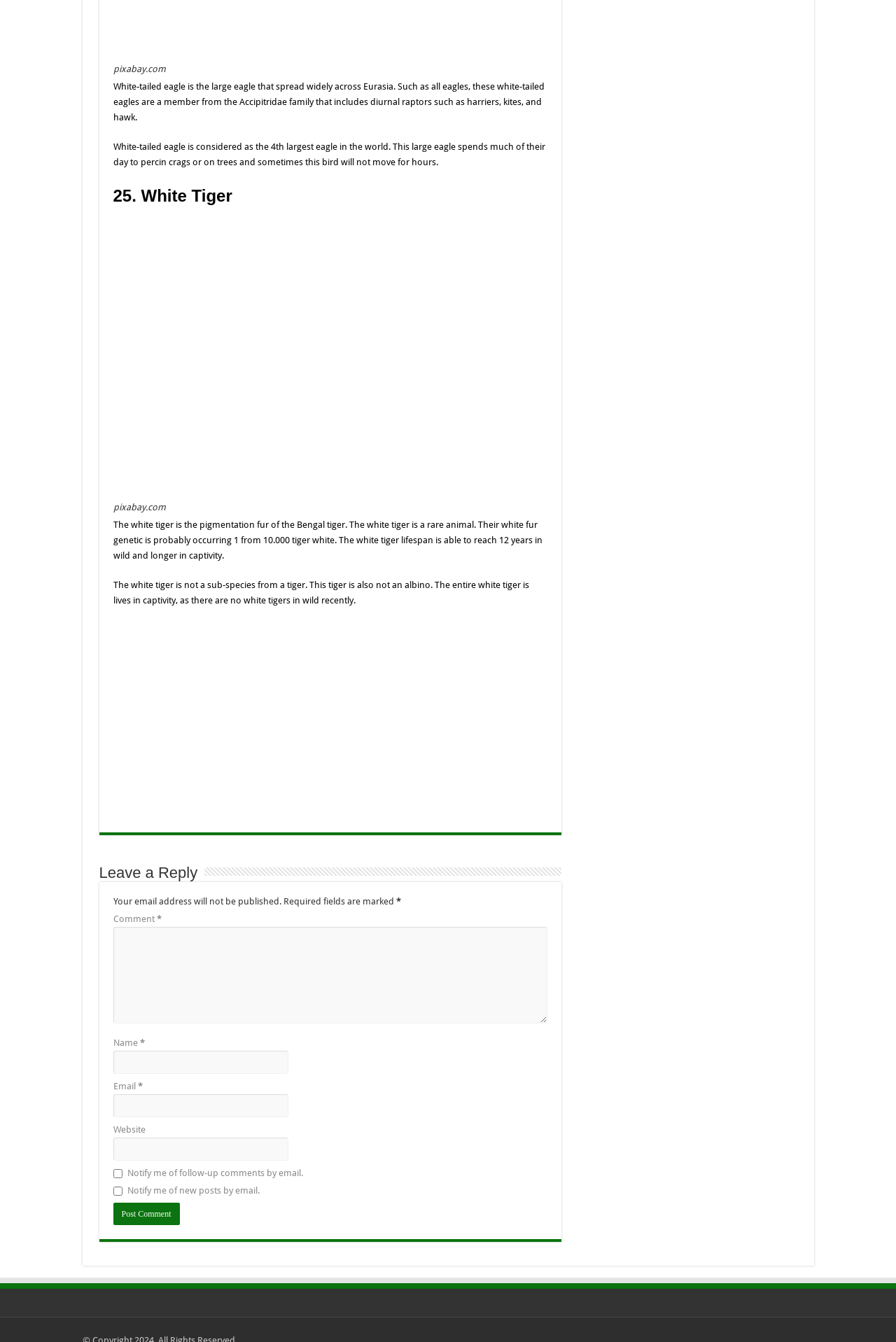Find the bounding box of the UI element described as: "parent_node: Email * aria-describedby="email-notes" name="email"". The bounding box coordinates should be given as four float values between 0 and 1, i.e., [left, top, right, bottom].

[0.126, 0.815, 0.321, 0.832]